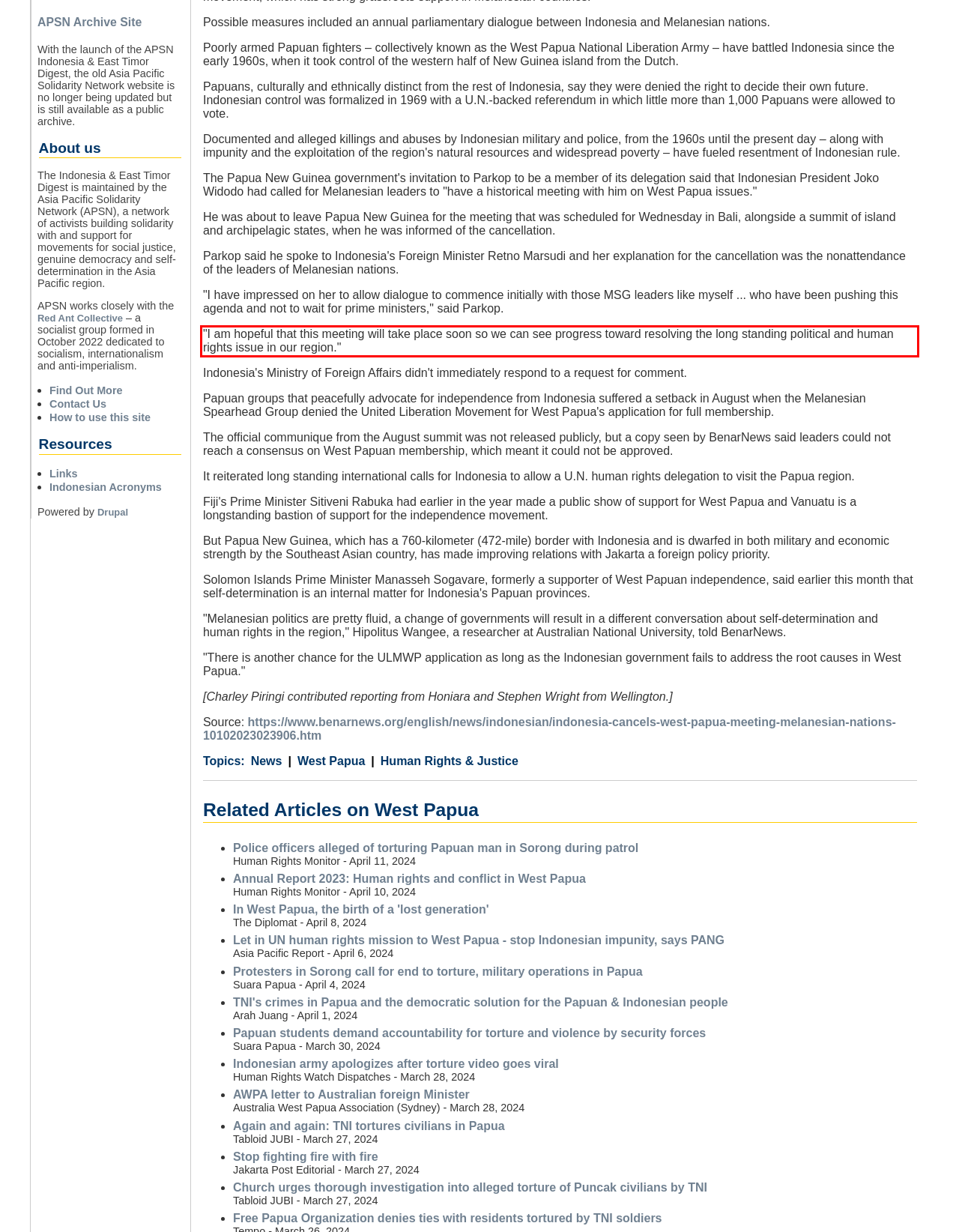With the provided screenshot of a webpage, locate the red bounding box and perform OCR to extract the text content inside it.

"I am hopeful that this meeting will take place soon so we can see progress toward resolving the long standing political and human rights issue in our region."